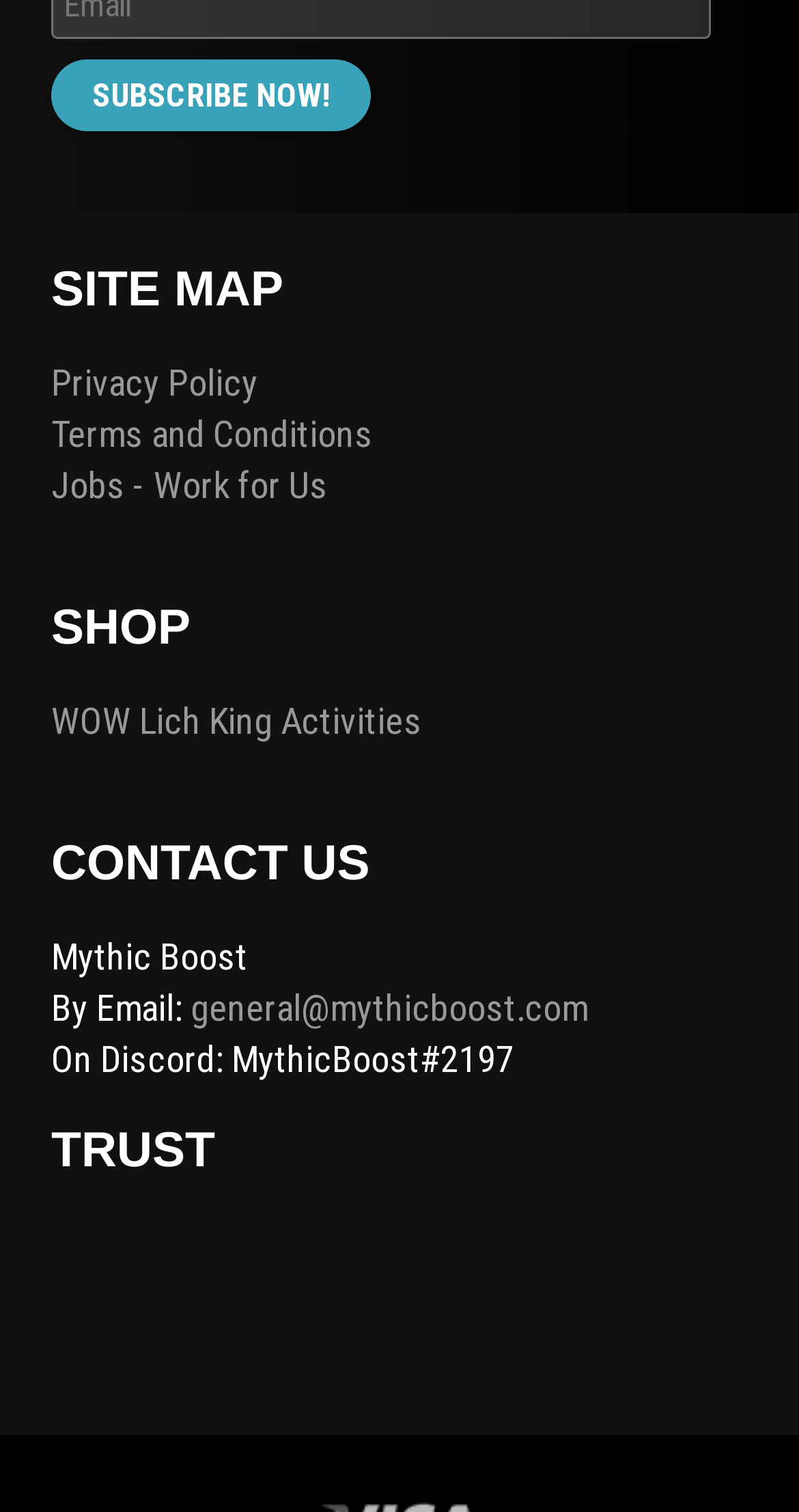Answer the following inquiry with a single word or phrase:
What is the name of the Discord server?

MythicBoost#2197